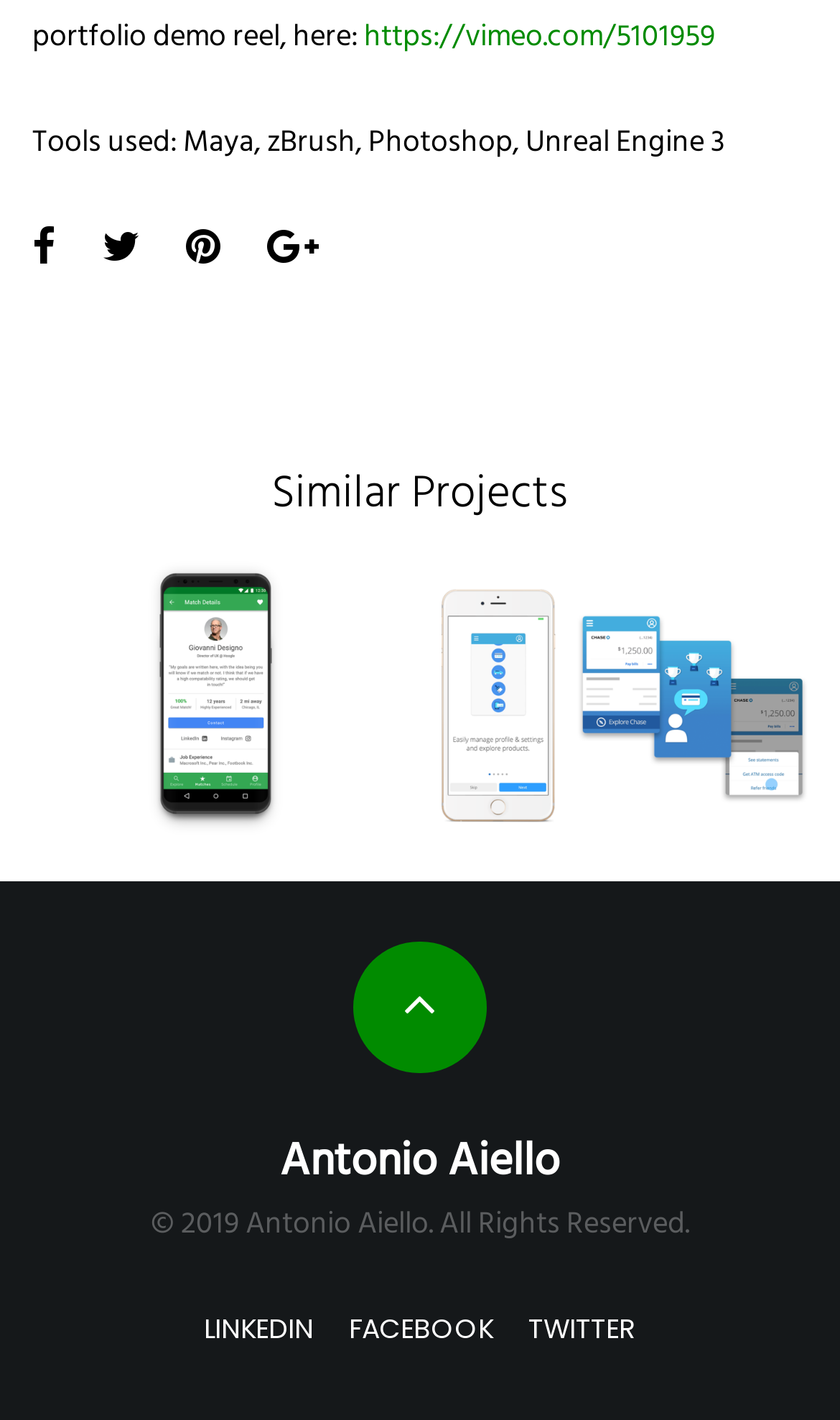Find the bounding box coordinates of the element's region that should be clicked in order to follow the given instruction: "Share this page on Facebook". The coordinates should consist of four float numbers between 0 and 1, i.e., [left, top, right, bottom].

[0.318, 0.164, 0.379, 0.186]